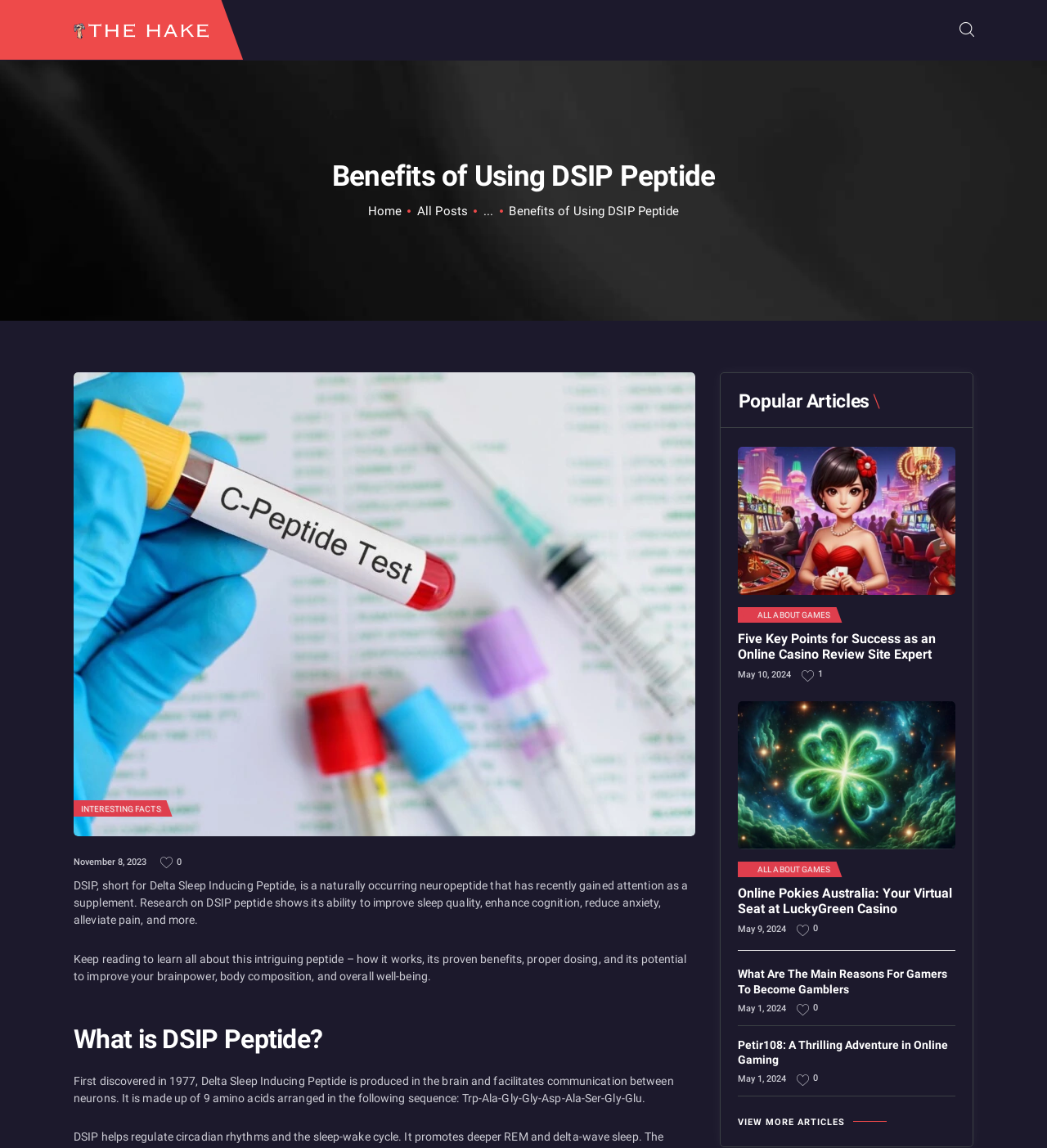Indicate the bounding box coordinates of the element that needs to be clicked to satisfy the following instruction: "Go to Home page". The coordinates should be four float numbers between 0 and 1, i.e., [left, top, right, bottom].

[0.351, 0.177, 0.384, 0.191]